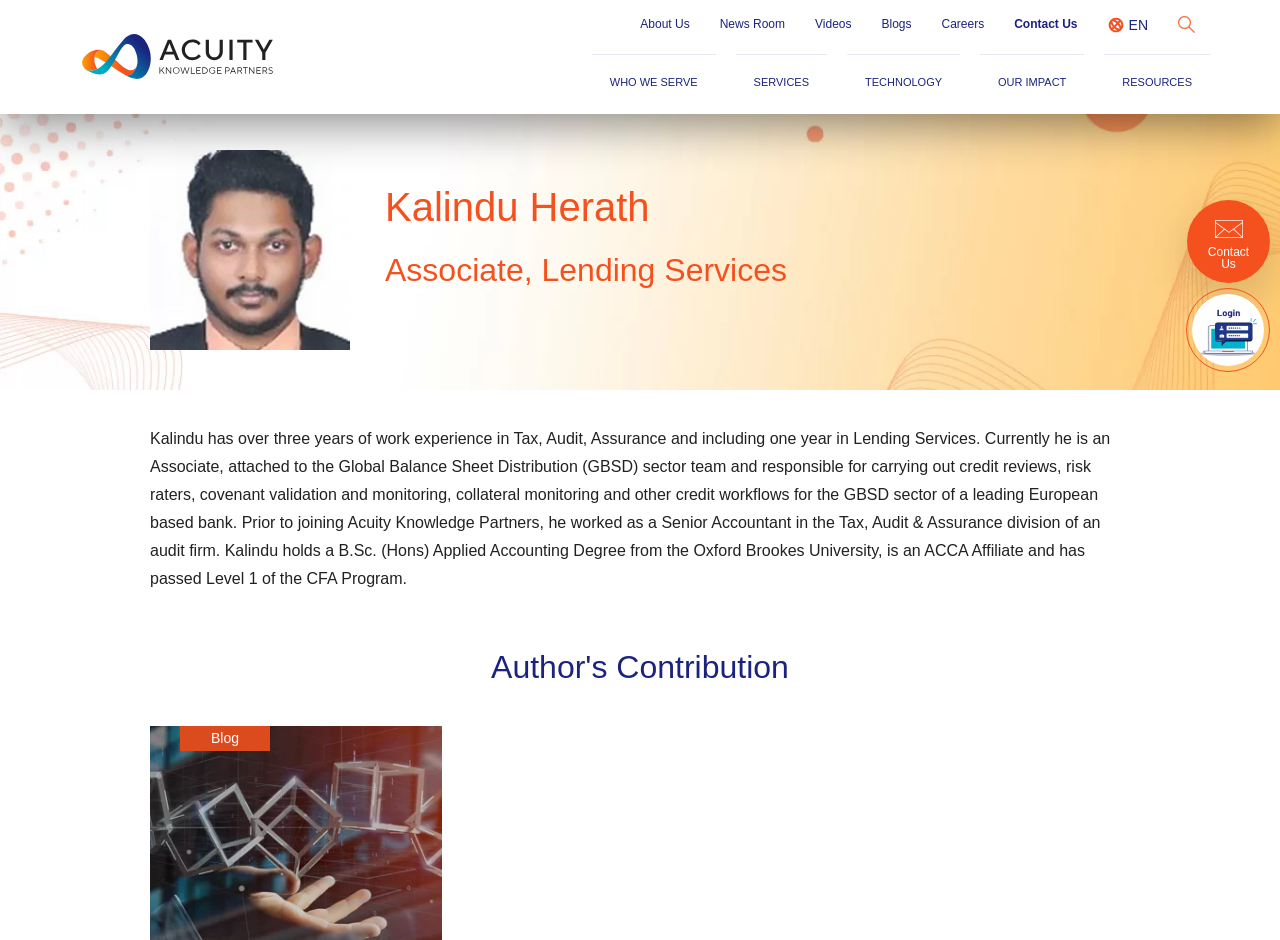What is the language of the webpage?
Give a detailed explanation using the information visible in the image.

The webpage has a link 'EN' at the top, indicating that the language of the webpage is English.